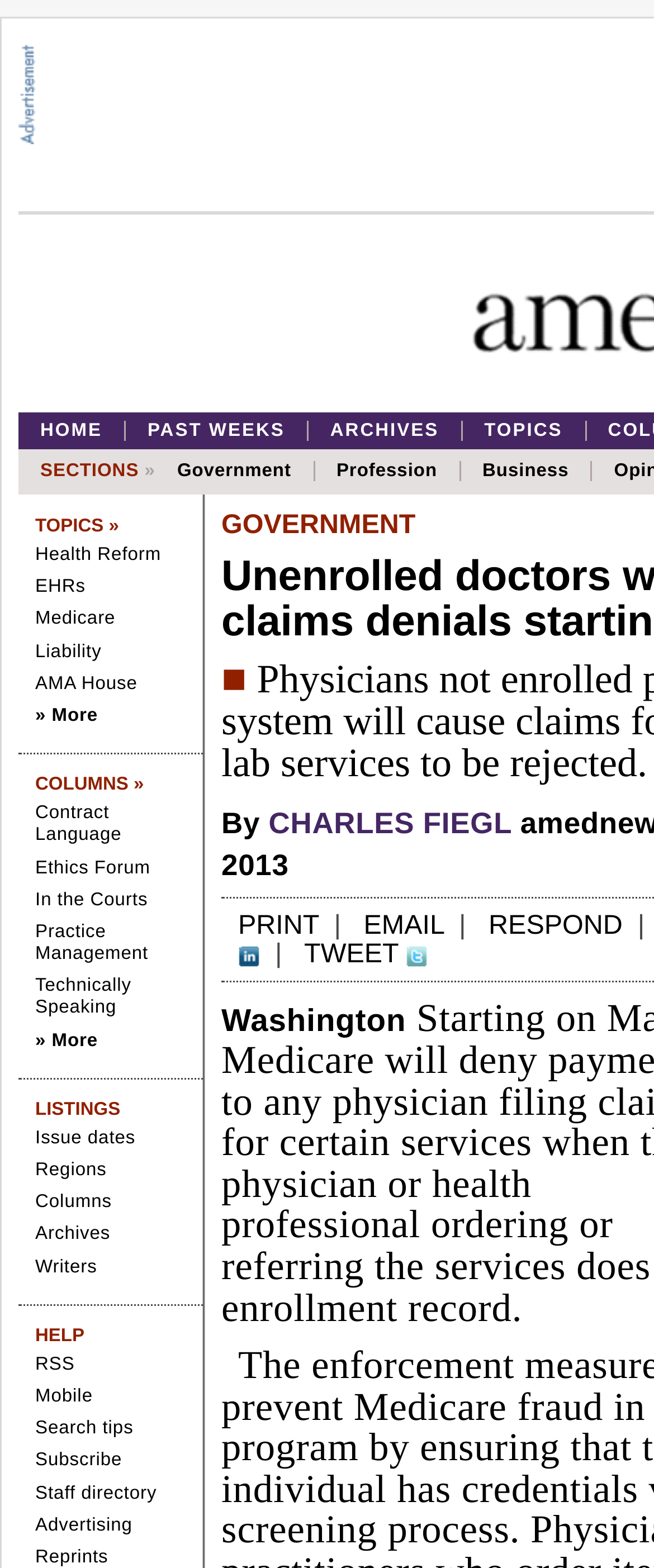What social media platform has a link at the top of the page?
Based on the visual content, answer with a single word or a brief phrase.

Twitter